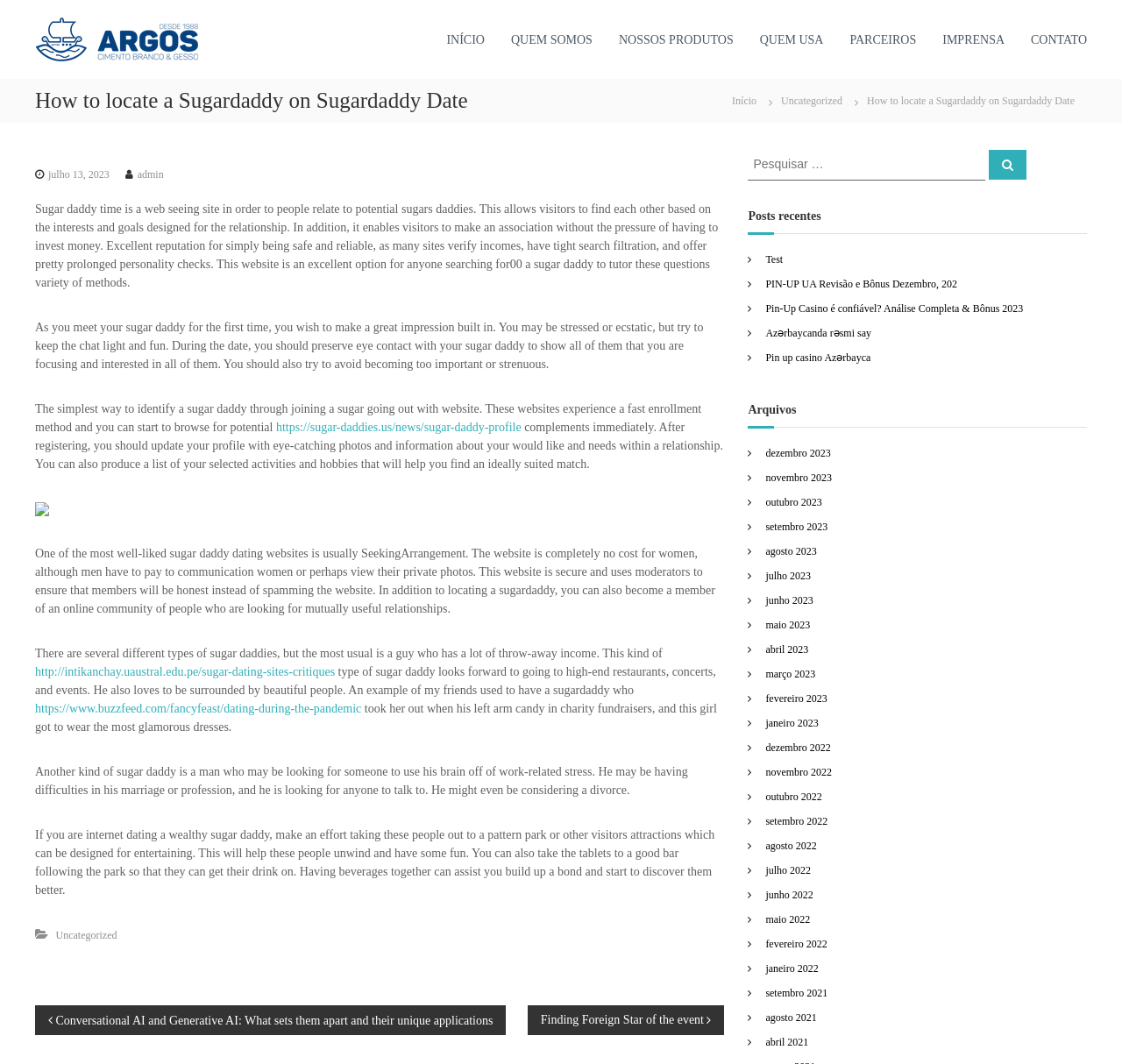Determine the bounding box for the UI element that matches this description: "julho 13, 2023dezembro 15, 2023".

[0.043, 0.158, 0.097, 0.169]